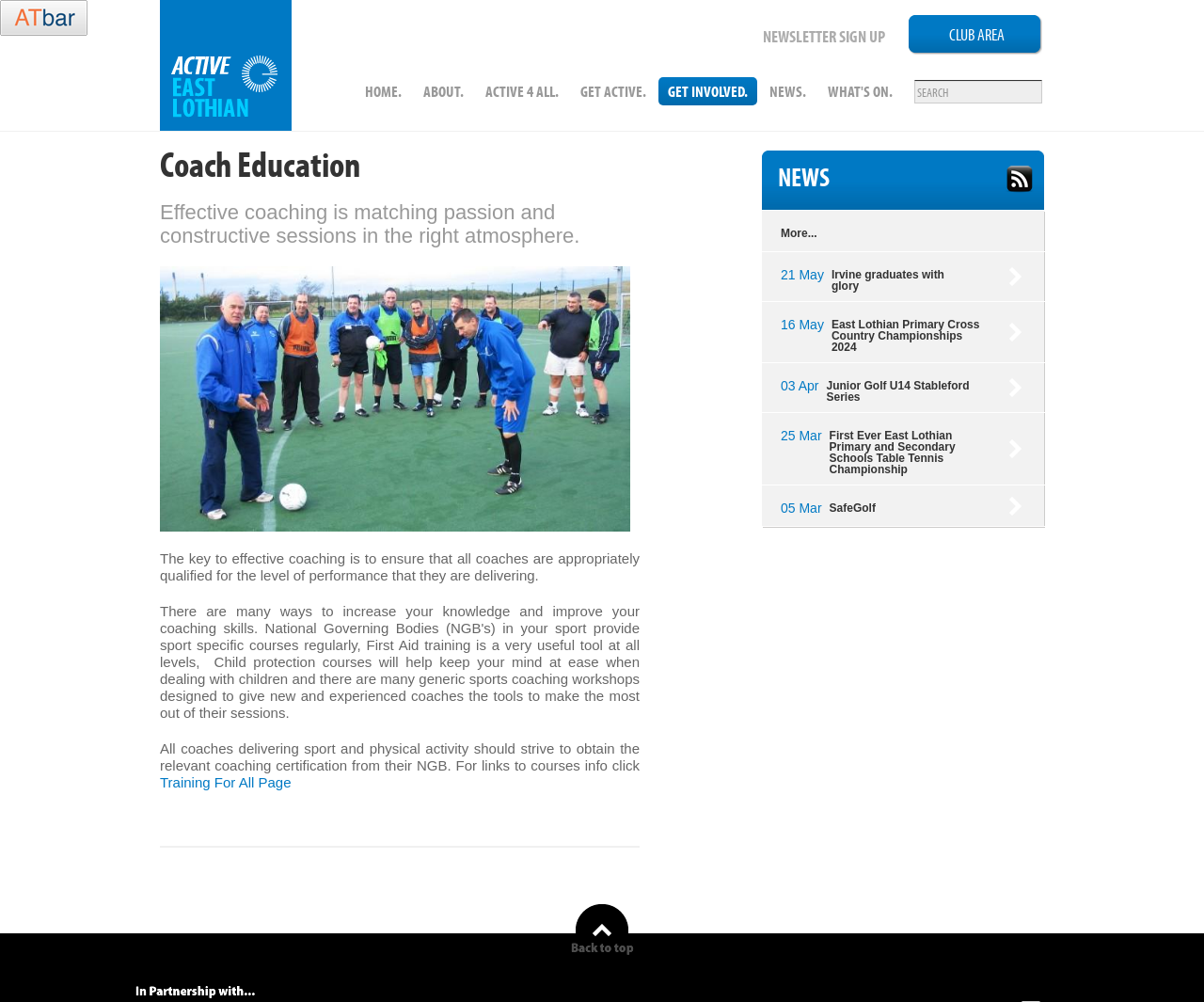Please give the bounding box coordinates of the area that should be clicked to fulfill the following instruction: "View more news". The coordinates should be in the format of four float numbers from 0 to 1, i.e., [left, top, right, bottom].

[0.648, 0.226, 0.702, 0.239]